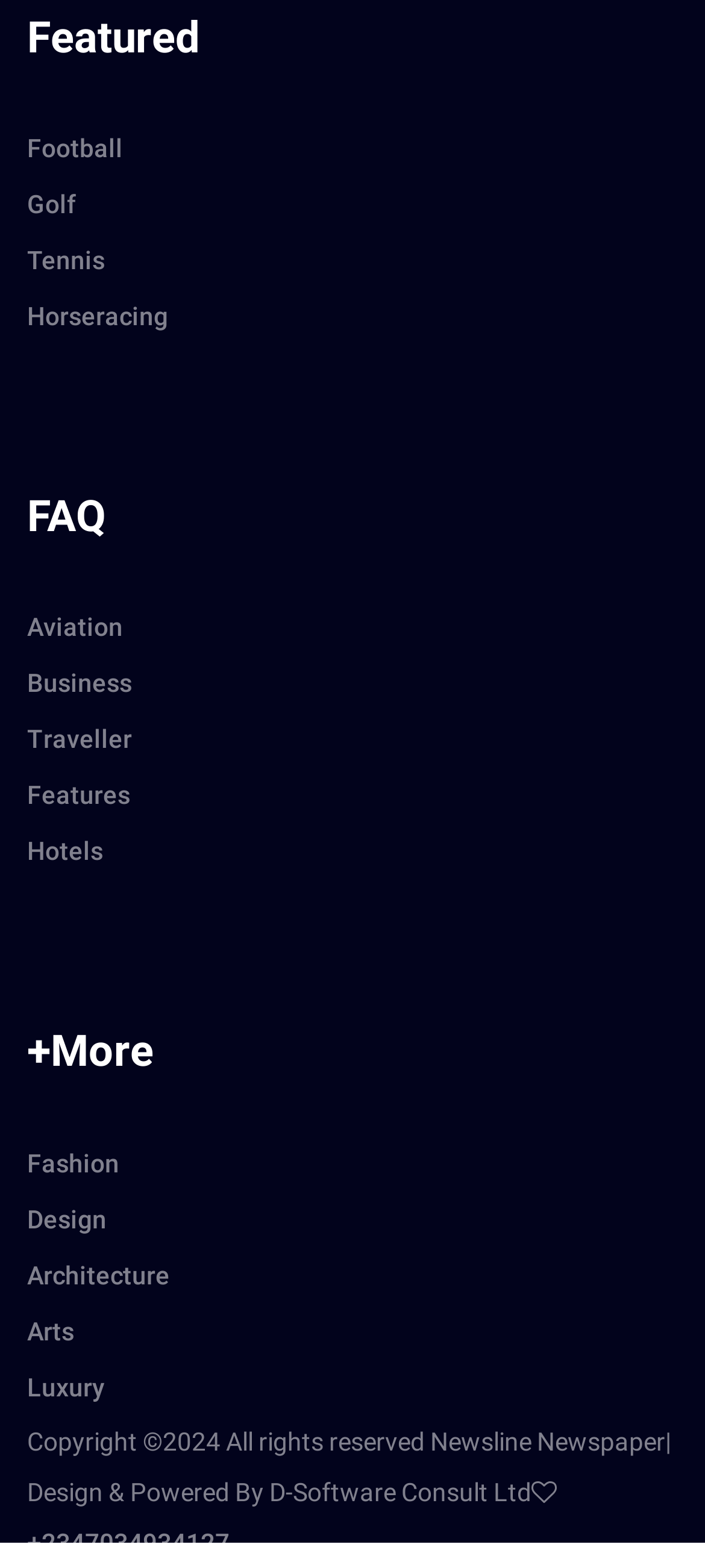Locate the bounding box coordinates of the clickable area needed to fulfill the instruction: "View FAQ".

[0.038, 0.312, 0.962, 0.348]